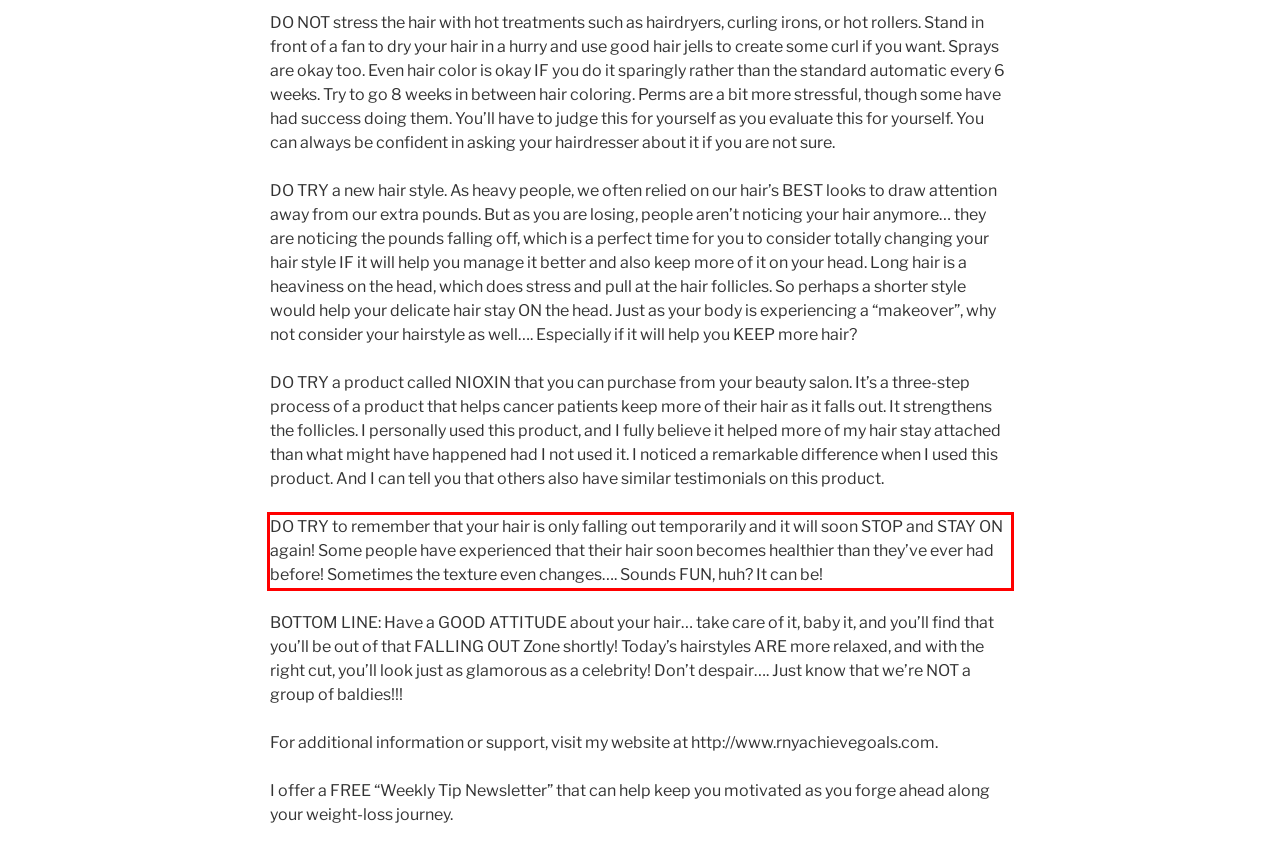Please identify and extract the text from the UI element that is surrounded by a red bounding box in the provided webpage screenshot.

DO TRY to remember that your hair is only falling out temporarily and it will soon STOP and STAY ON again! Some people have experienced that their hair soon becomes healthier than they’ve ever had before! Sometimes the texture even changes…. Sounds FUN, huh? It can be!